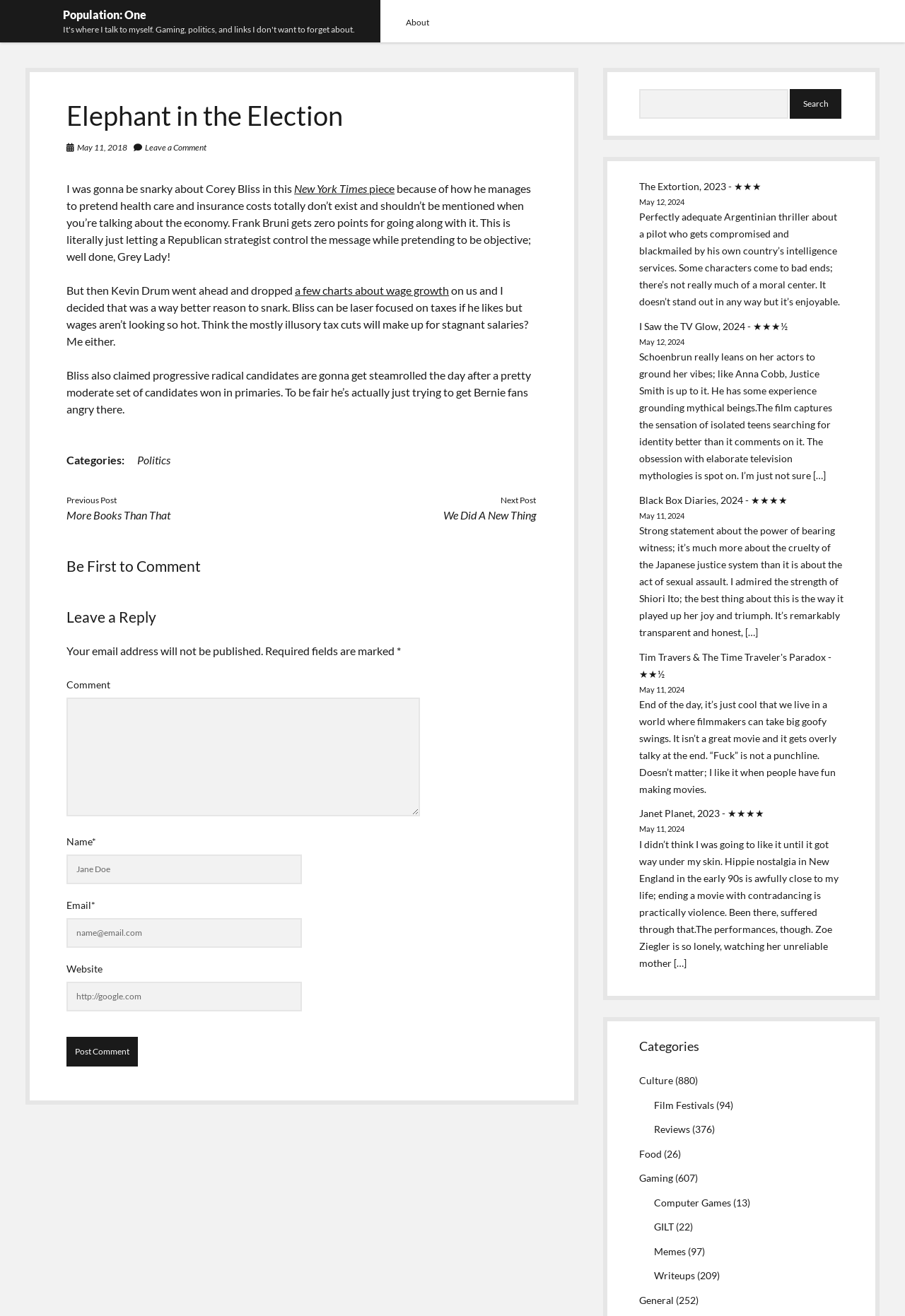Could you specify the bounding box coordinates for the clickable section to complete the following instruction: "View the 'Politics' category"?

[0.152, 0.344, 0.188, 0.354]